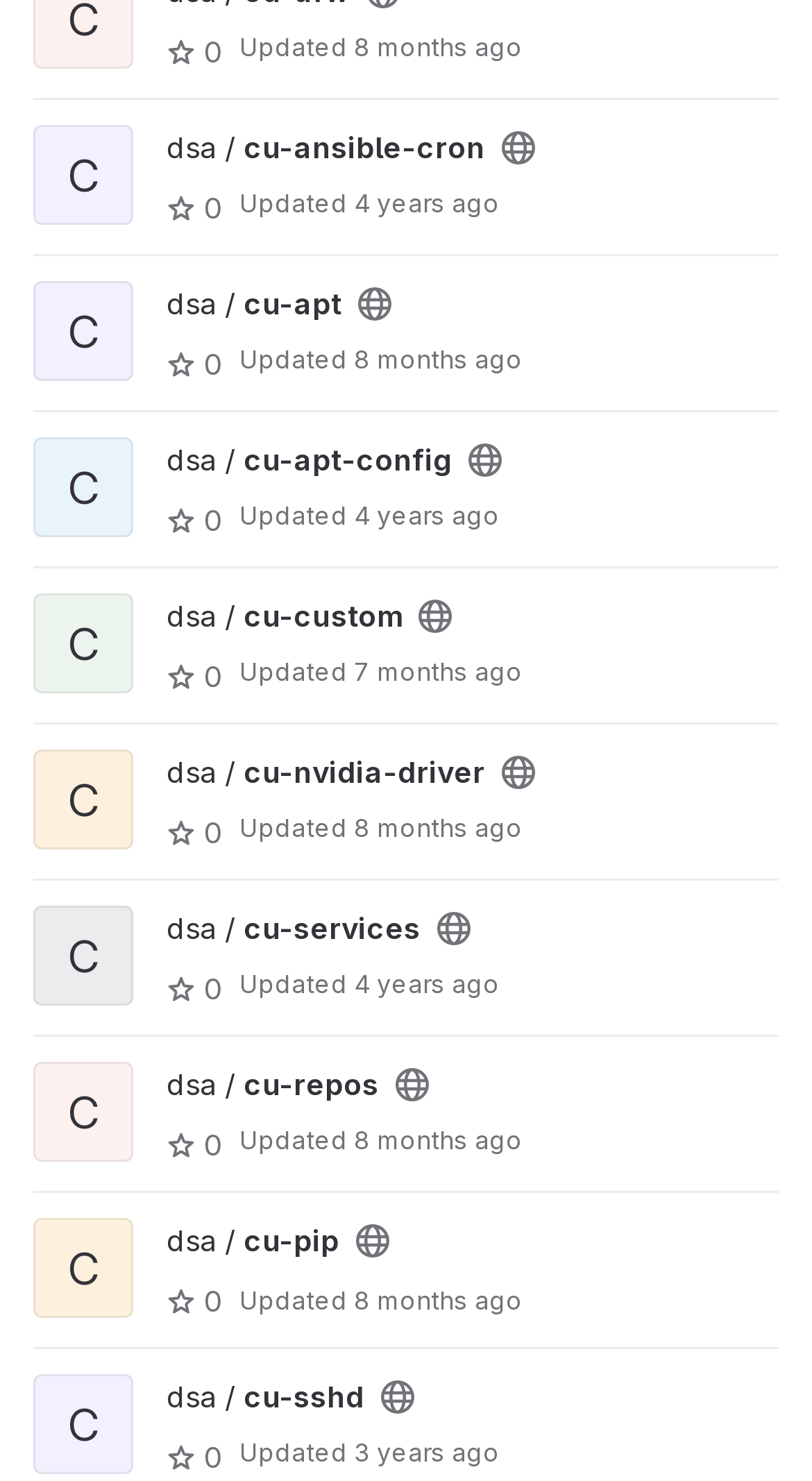Indicate the bounding box coordinates of the element that needs to be clicked to satisfy the following instruction: "Go to the project dsa / cu-nvidia-driver". The coordinates should be four float numbers between 0 and 1, i.e., [left, top, right, bottom].

[0.205, 0.508, 0.618, 0.536]